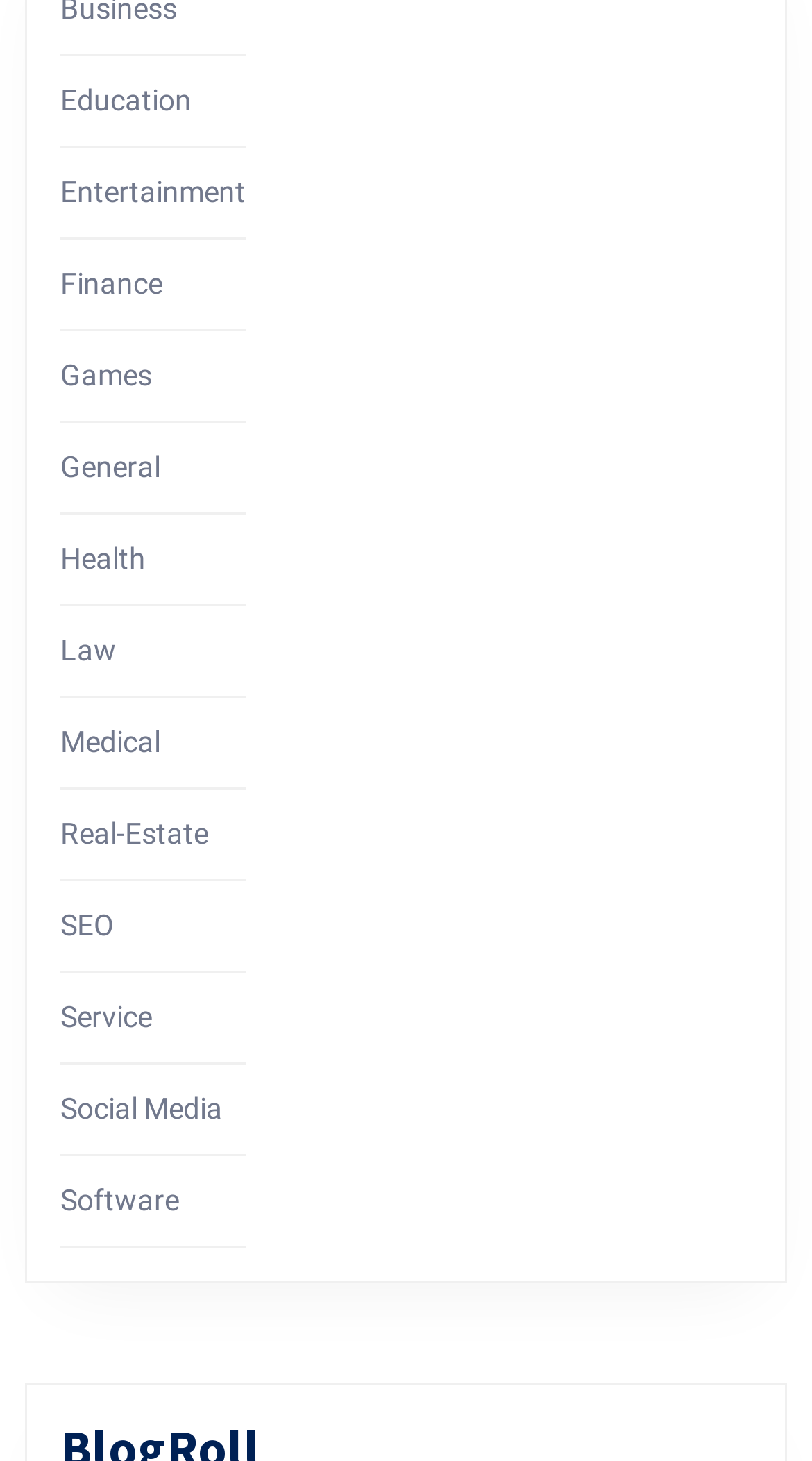Can you give a comprehensive explanation to the question given the content of the image?
Are there any categories related to business?

I checked the list of categories and found that there are several categories related to business, such as Finance, Law, Real-Estate, and Service. These categories are likely related to business or professional services.